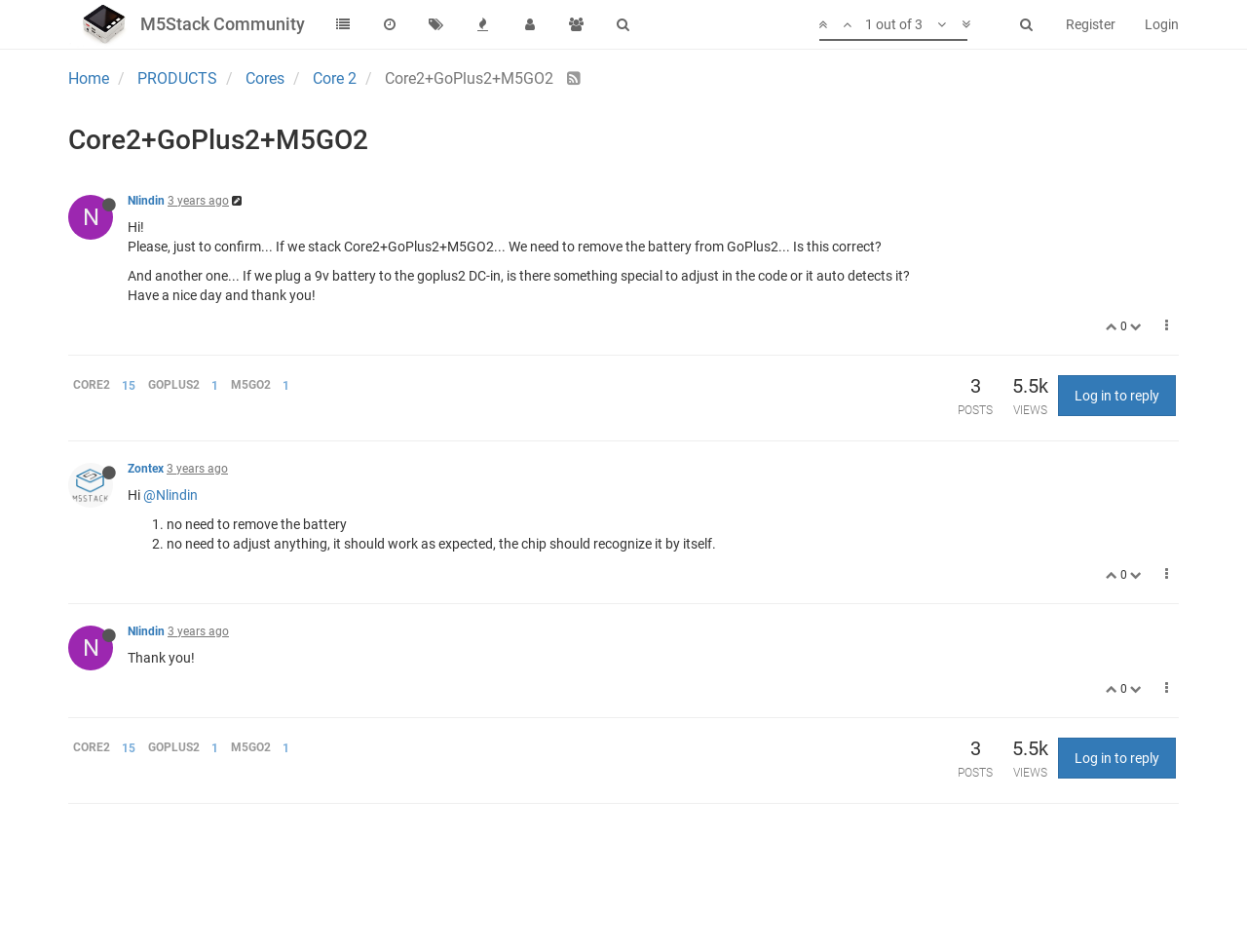Answer the following query with a single word or phrase:
What is the topic of the conversation?

Stacking Core2+GoPlus2+M5GO2